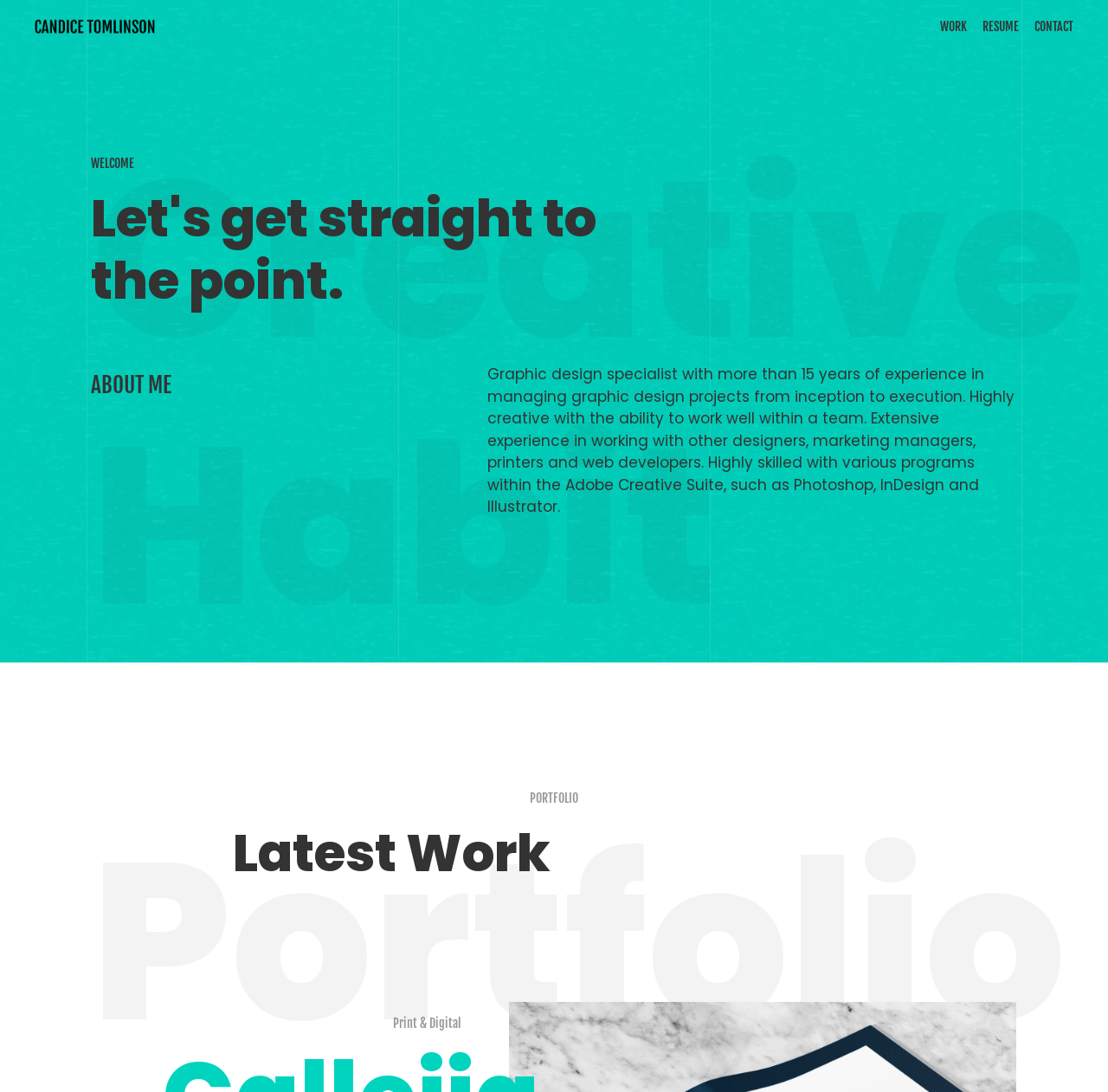Write a detailed summary of the webpage, including text, images, and layout.

The webpage is a portfolio website titled "Creative Habit – Portfolio". At the top left corner, there is a link and an image, both labeled "Creative Habit", which likely serve as a logo or a navigation element. 

On the top right side, there are three links: "WORK", "RESUME", and "CONTACT", arranged horizontally in that order. 

Below the top navigation, there is a prominent heading "WELCOME" followed by a subheading "Creative Habit Let's get straight to the point." These headings occupy a significant portion of the page width.

Further down, there is a section about the author, marked by the heading "ABOUT ME". This section contains a paragraph of text describing the author's experience and skills as a graphic design specialist.

Below the "ABOUT ME" section, there is a "PORTFOLIO" section, which includes a subheading "Portfolio Latest Work". This section likely showcases the author's work, but the specific content is not described in the accessibility tree.

At the bottom of the page, there is a text "Print & Digital", which might be a category or a label for the portfolio items.